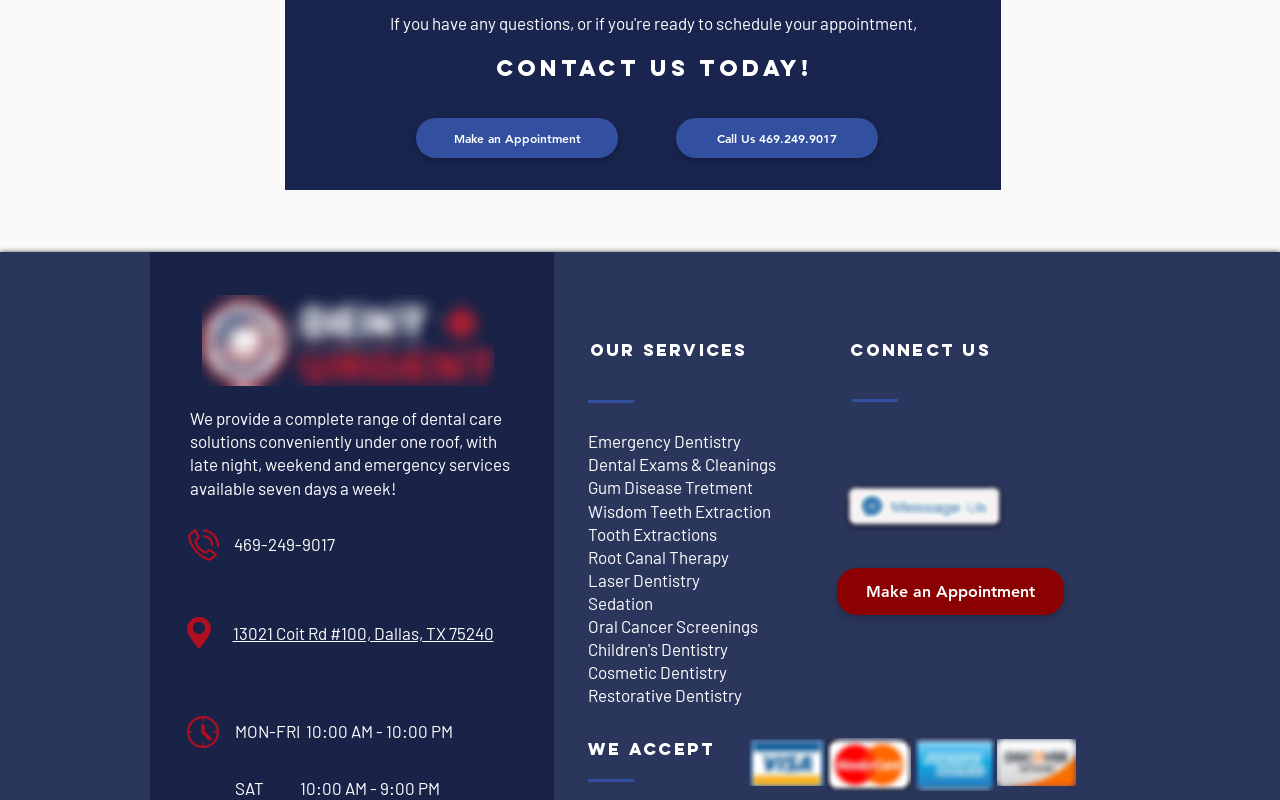How many social media links are there?
Answer the question in as much detail as possible.

I found the social media links by looking at the list element with the text 'Social Bar'. This list element contains 6 link elements, each representing a social media platform, including Facebook, Yelp, Twitter, YouTube, Instagram, and Google Search Icon.